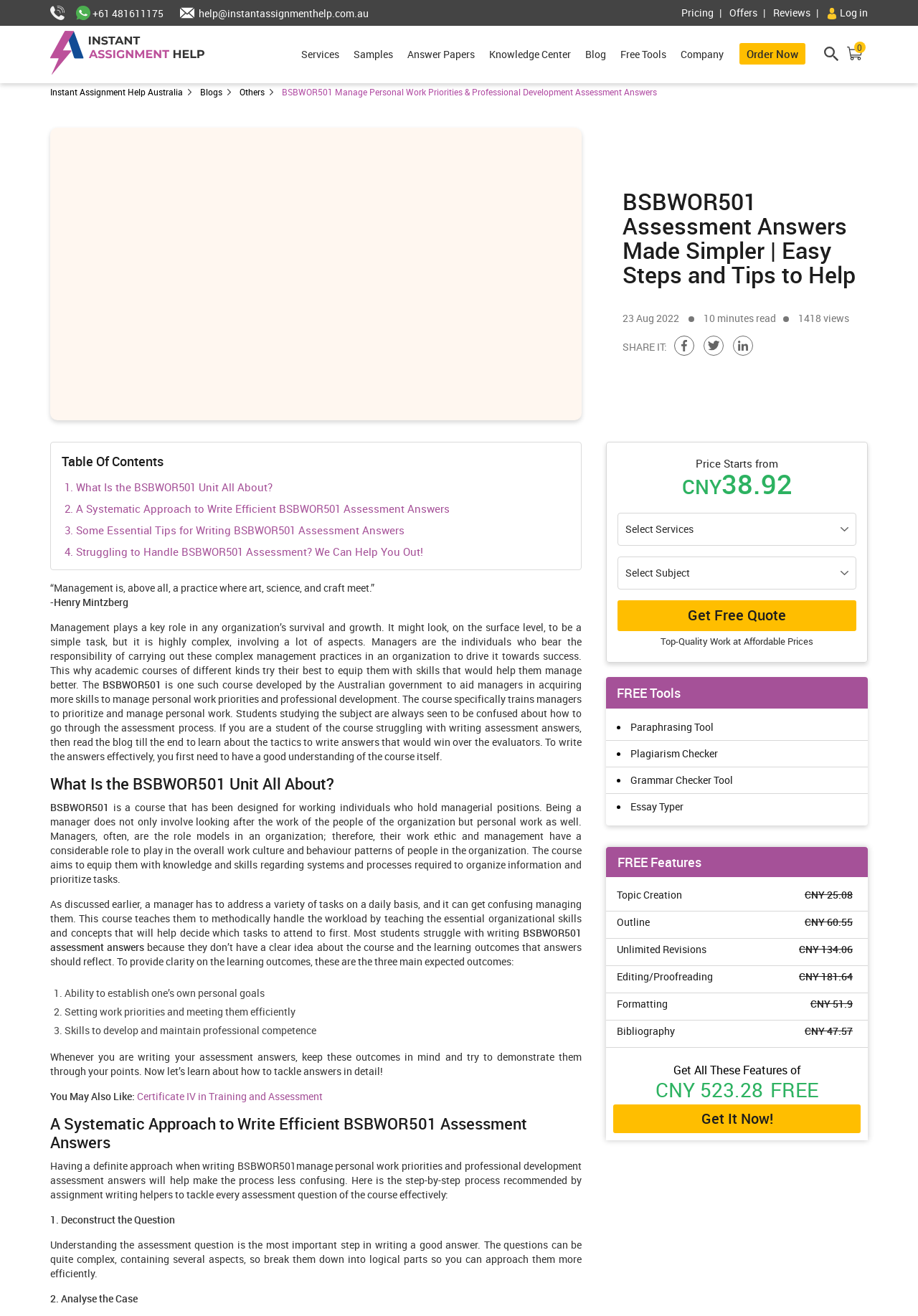Provide the bounding box coordinates of the section that needs to be clicked to accomplish the following instruction: "Order now."

[0.805, 0.033, 0.877, 0.049]